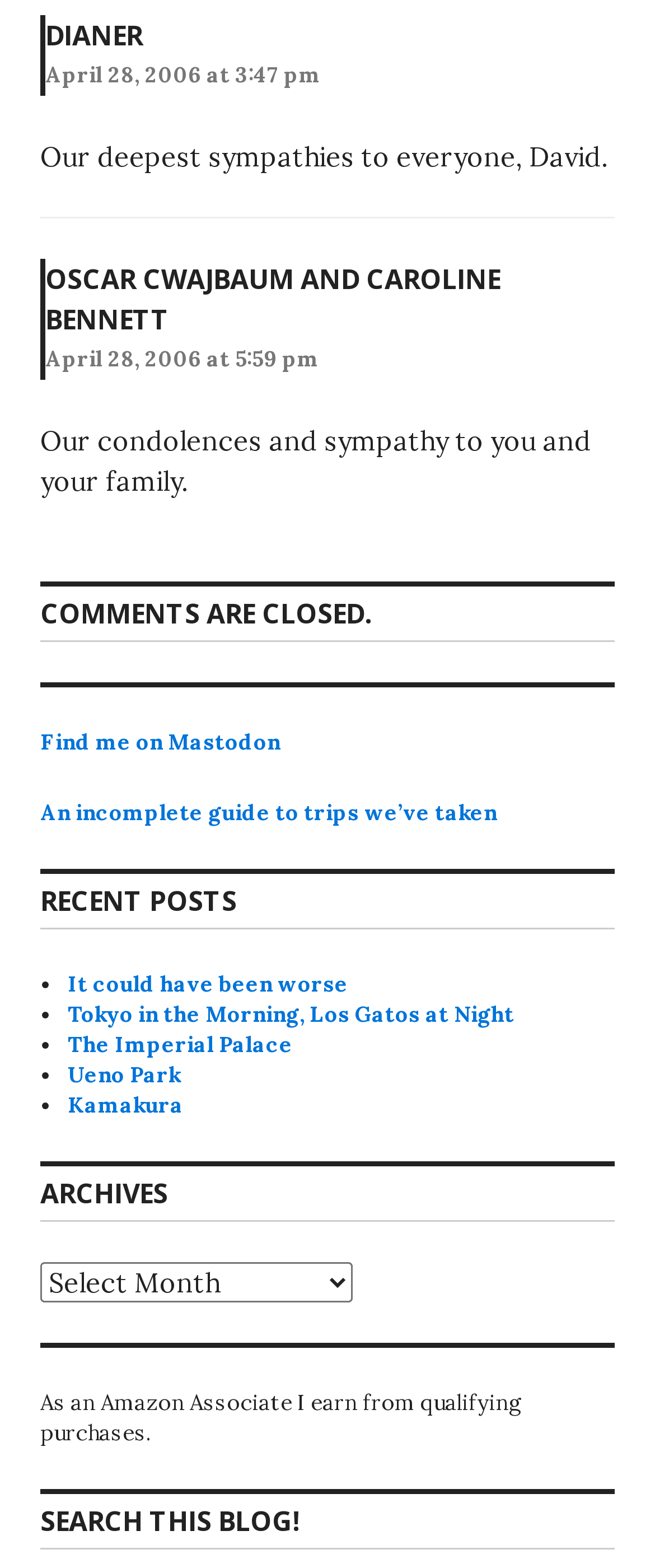How many comments are shown on this page?
Using the picture, provide a one-word or short phrase answer.

2